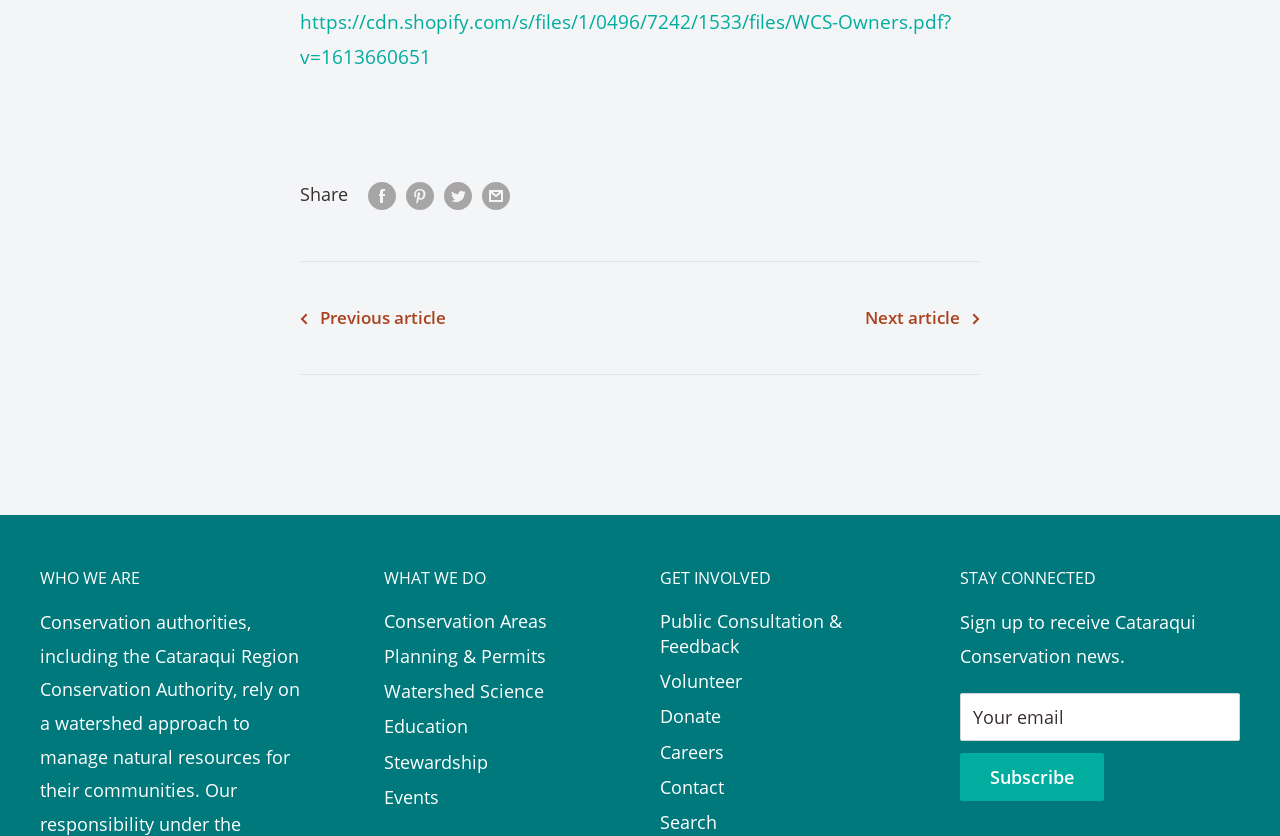Please identify the coordinates of the bounding box that should be clicked to fulfill this instruction: "Learn about Conservation Areas".

[0.3, 0.722, 0.461, 0.764]